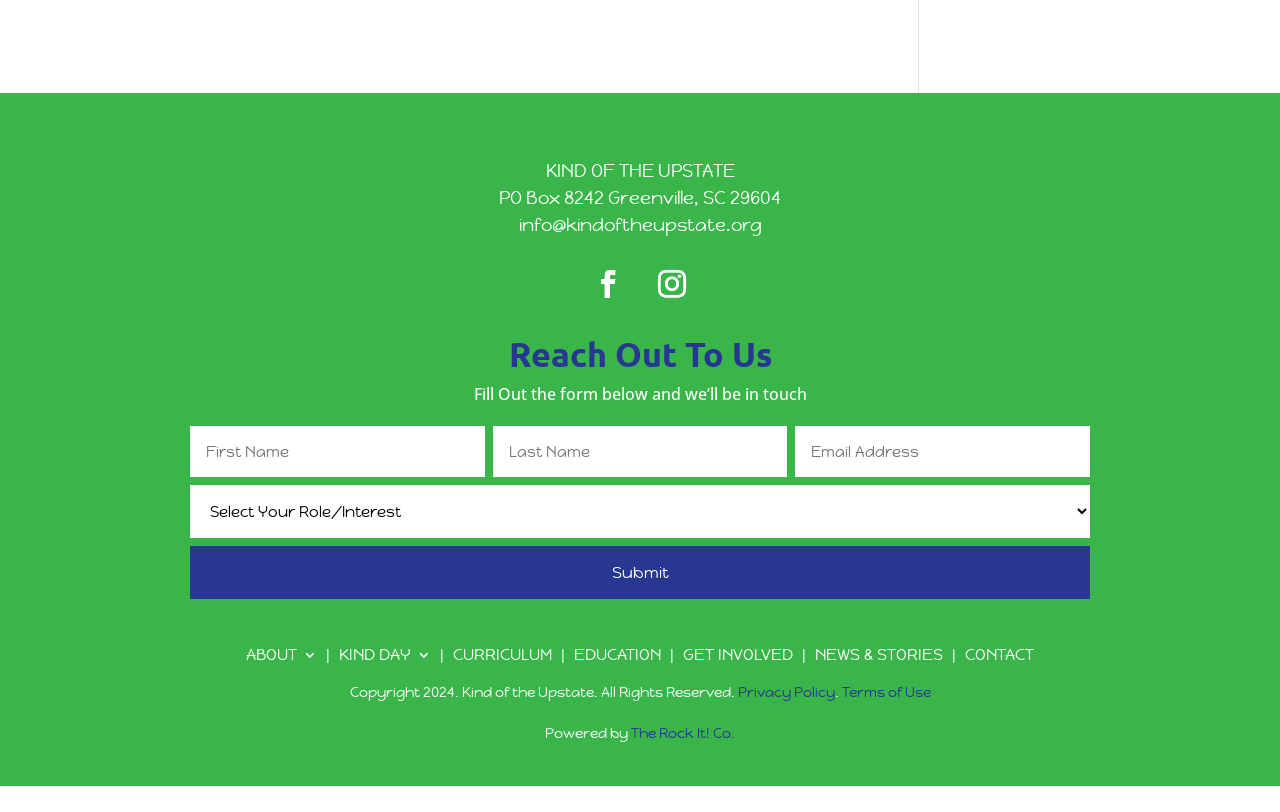Find the bounding box coordinates of the element's region that should be clicked in order to follow the given instruction: "Contact us". The coordinates should consist of four float numbers between 0 and 1, i.e., [left, top, right, bottom].

[0.754, 0.798, 0.808, 0.815]